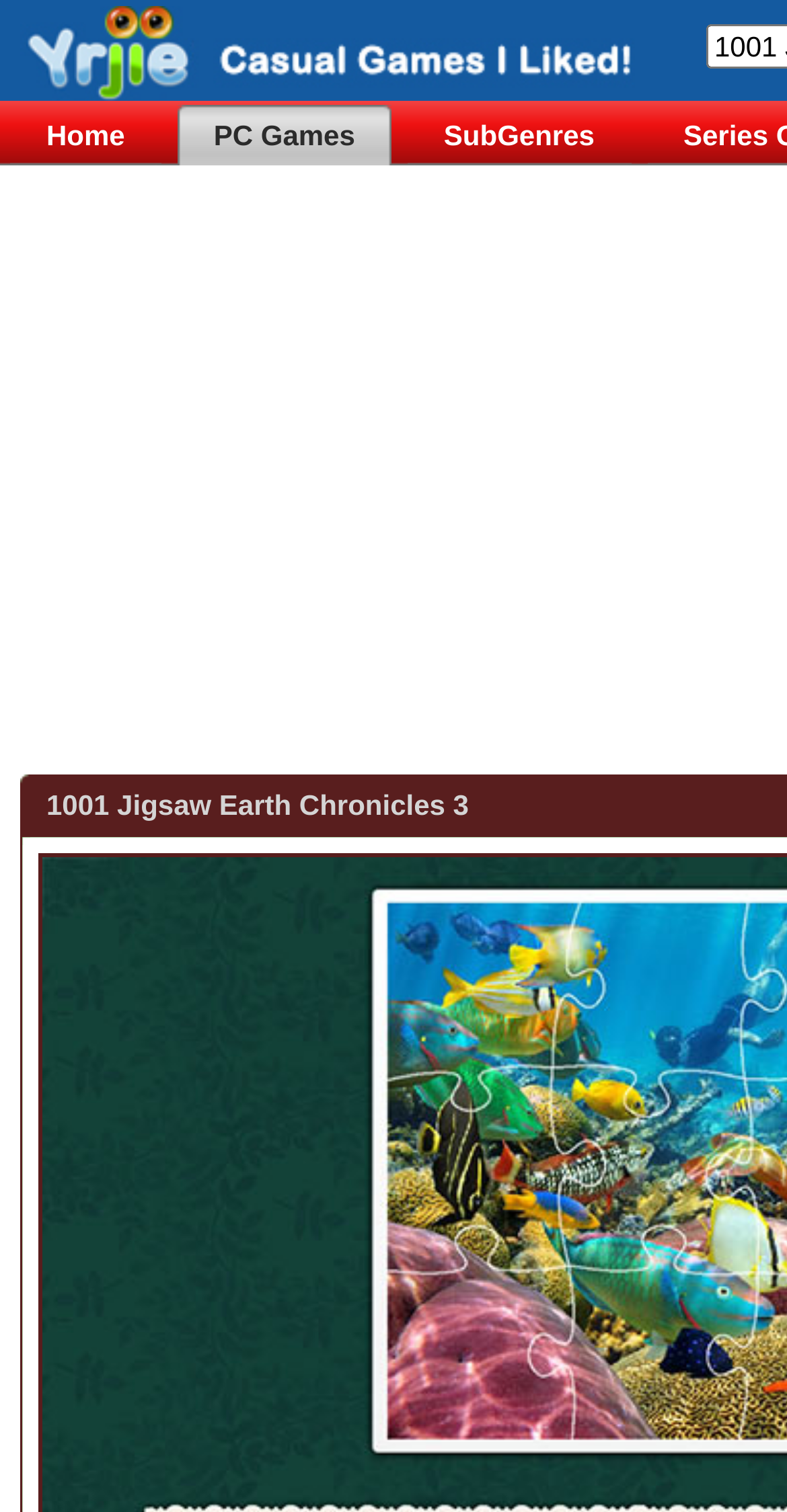Using the image as a reference, answer the following question in as much detail as possible:
What is the position of the game title on the page?

By comparing the y1 and y2 coordinates of the elements, I found that the game title has a smaller y1 value than the other elements, indicating that it is positioned at the top of the page.